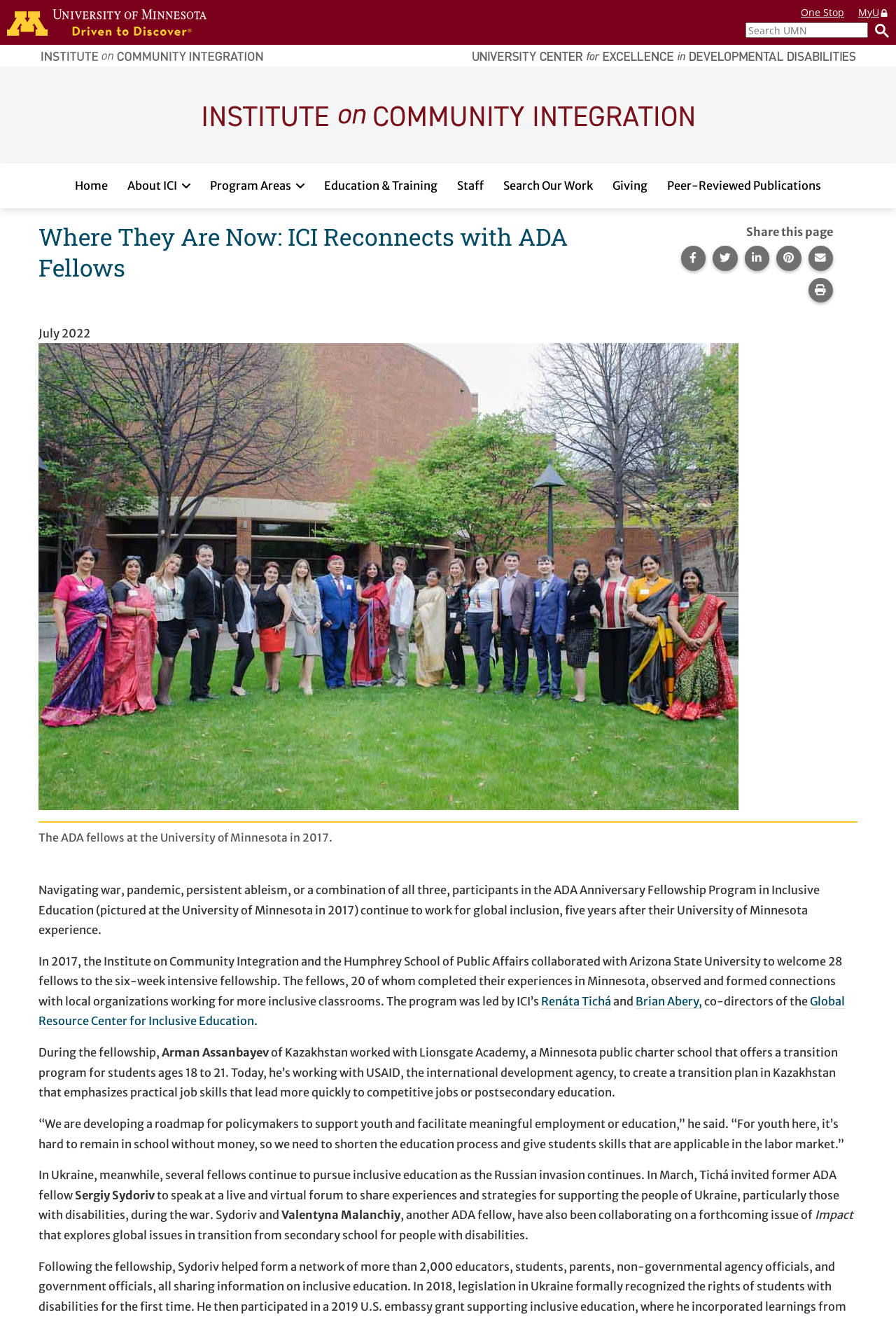Please identify the bounding box coordinates of the element on the webpage that should be clicked to follow this instruction: "Share this page on Facebook". The bounding box coordinates should be given as four float numbers between 0 and 1, formatted as [left, top, right, bottom].

[0.76, 0.187, 0.788, 0.205]